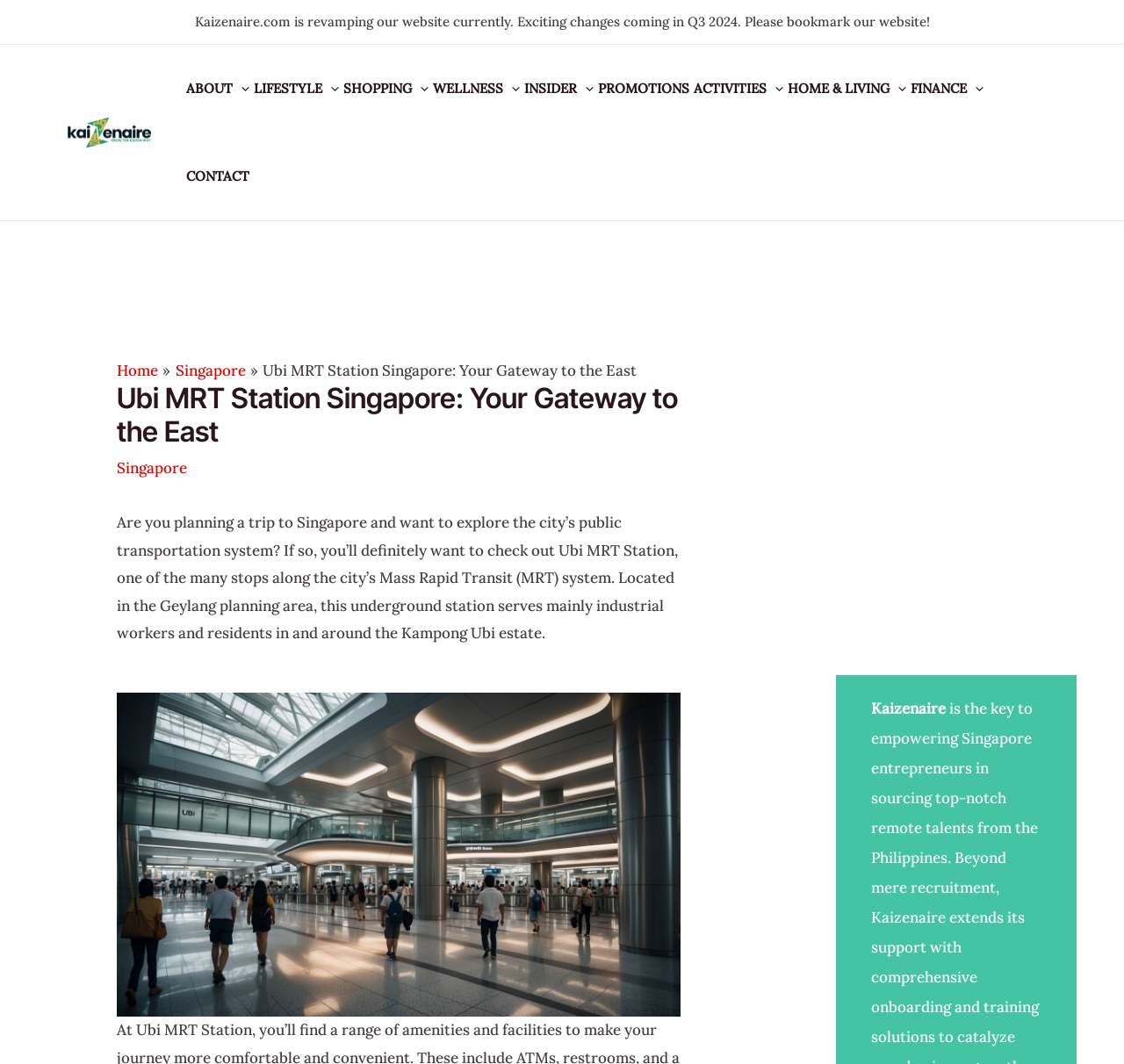Identify the bounding box coordinates for the UI element that matches this description: "Shopping".

[0.305, 0.042, 0.385, 0.125]